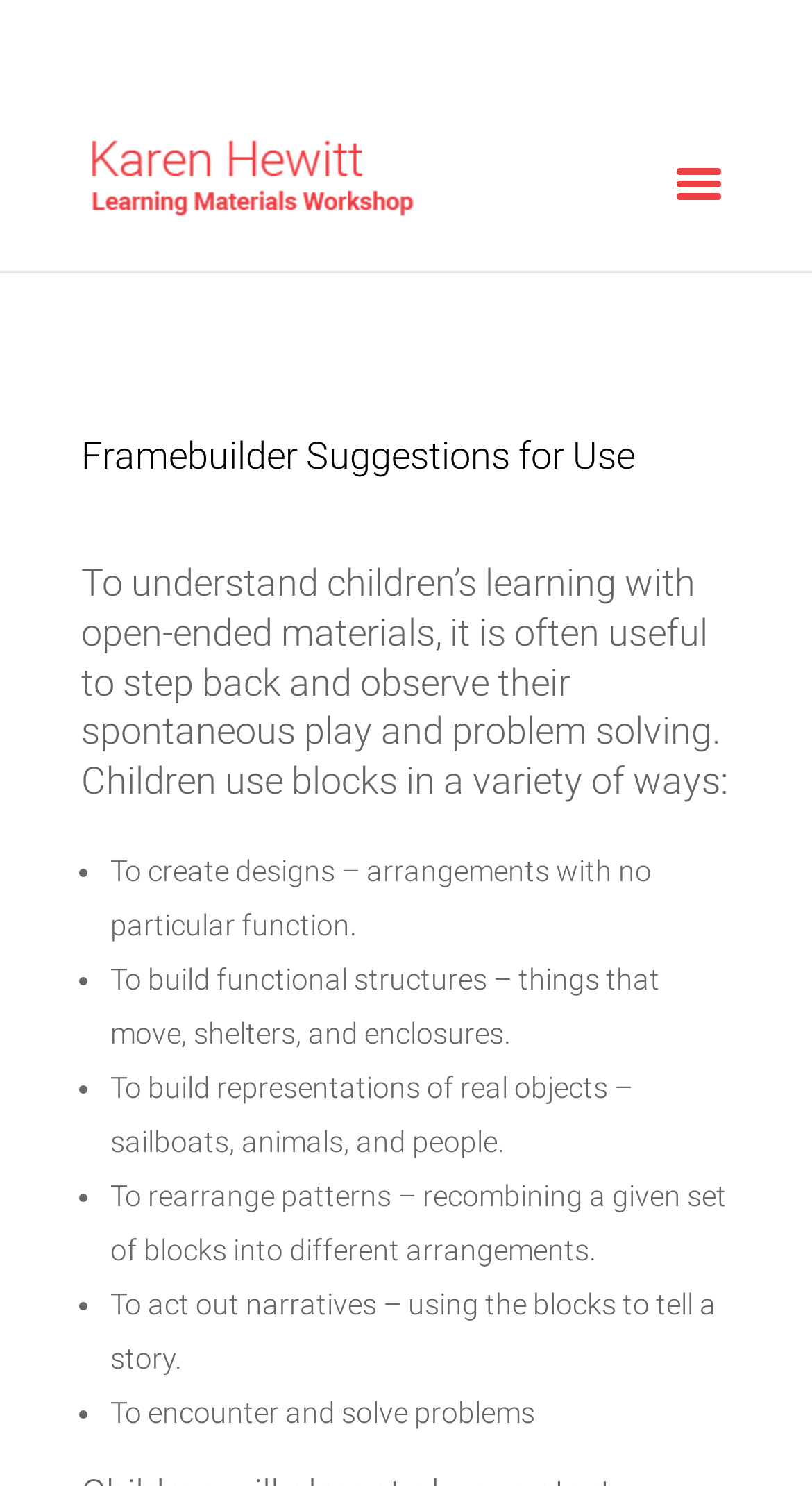How many ways do children use blocks?
Please utilize the information in the image to give a detailed response to the question.

The webpage lists six ways children use blocks: to create designs, build functional structures, build representations of real objects, rearrange patterns, act out narratives, and encounter and solve problems.